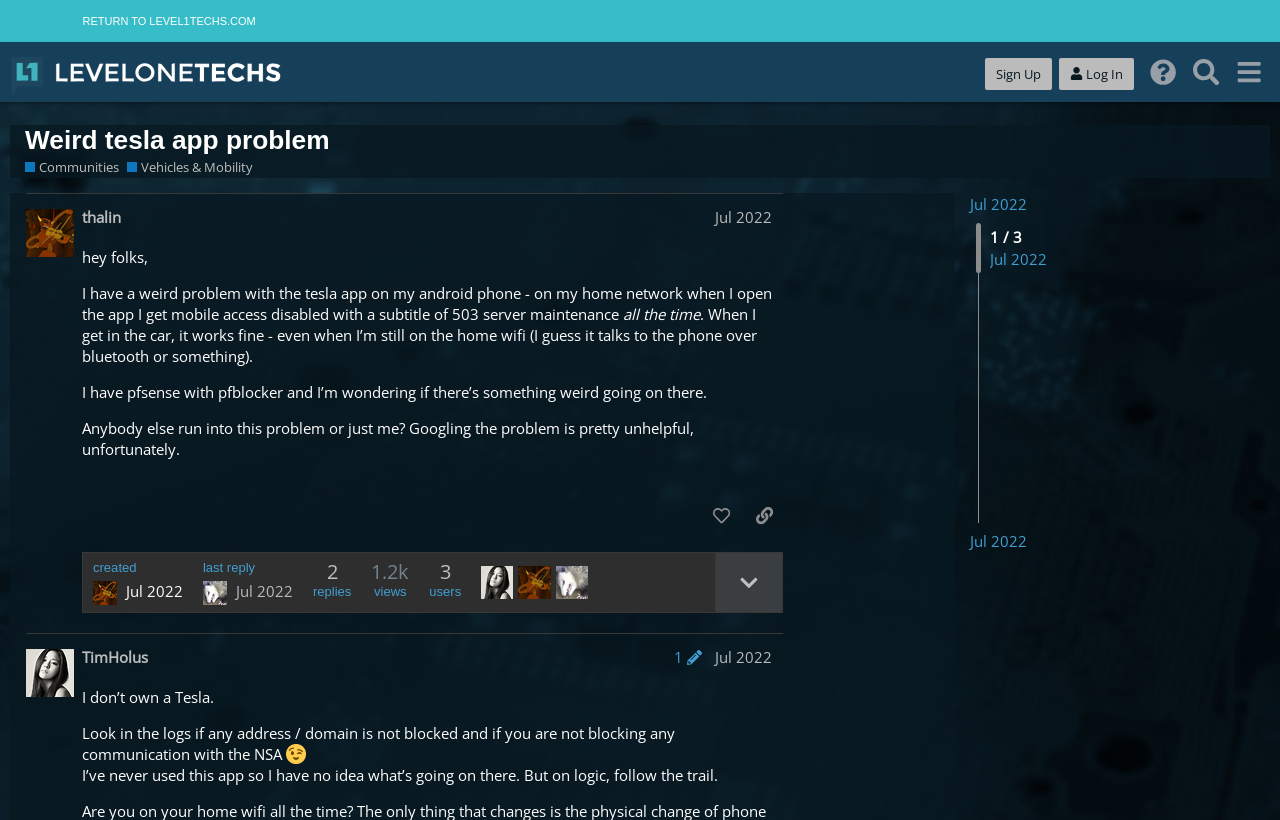Please determine the bounding box coordinates of the clickable area required to carry out the following instruction: "View post". The coordinates must be four float numbers between 0 and 1, represented as [left, top, right, bottom].

[0.02, 0.152, 0.884, 0.19]